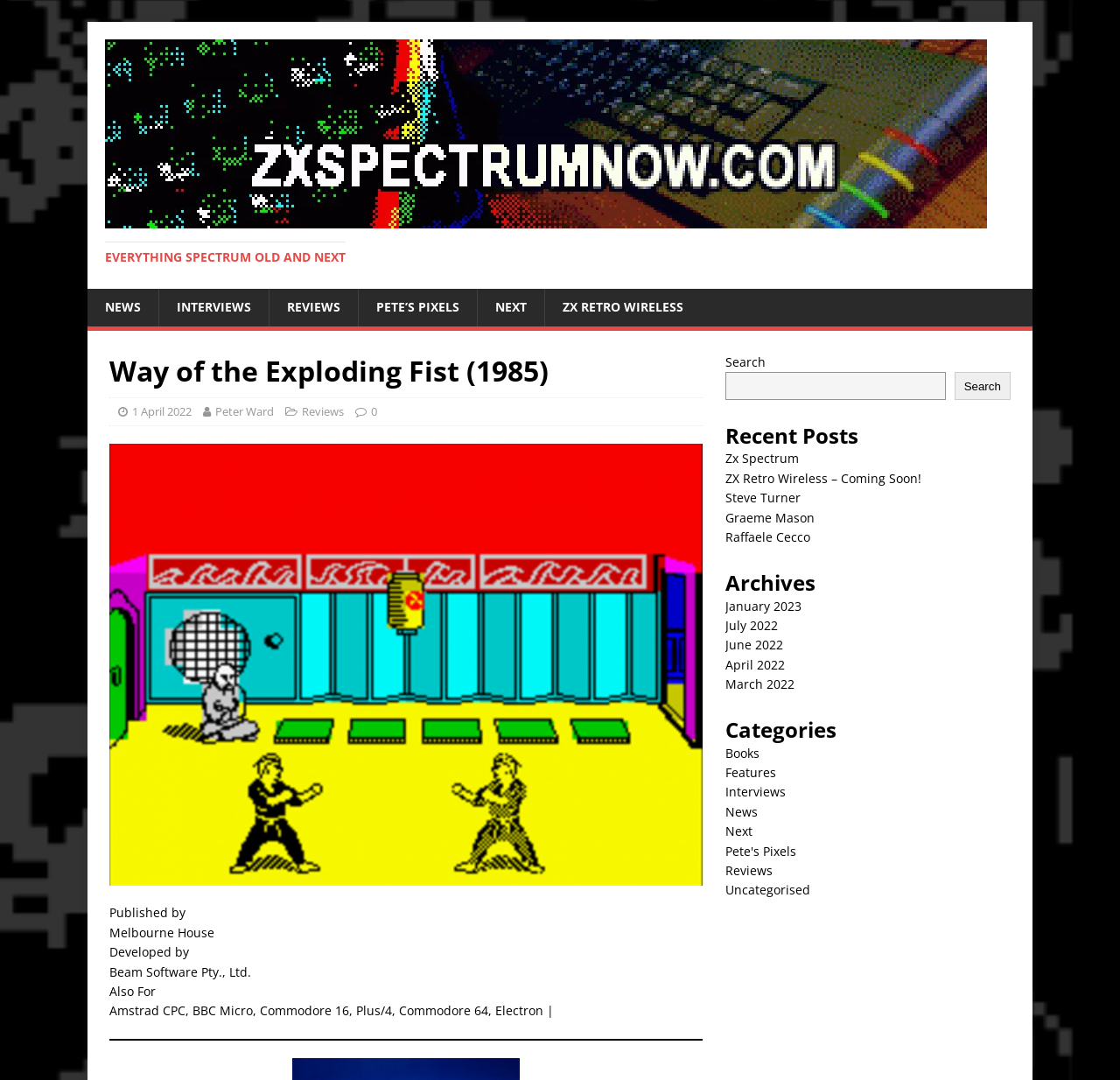Can you find the bounding box coordinates for the UI element given this description: "1 April 2022"? Provide the coordinates as four float numbers between 0 and 1: [left, top, right, bottom].

[0.118, 0.374, 0.171, 0.388]